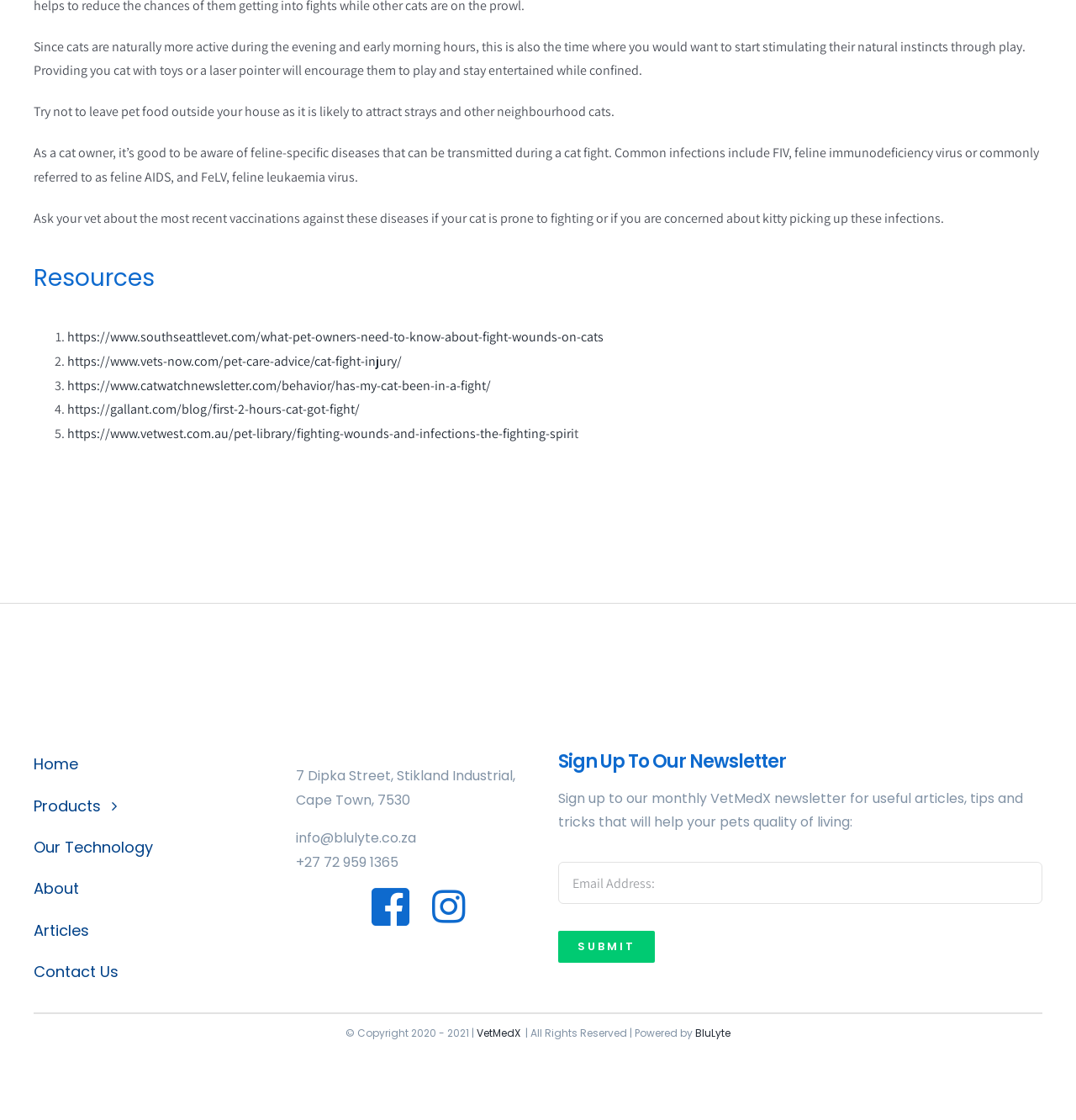Please specify the bounding box coordinates of the region to click in order to perform the following instruction: "Enter email address in the newsletter sign-up field".

[0.519, 0.77, 0.969, 0.807]